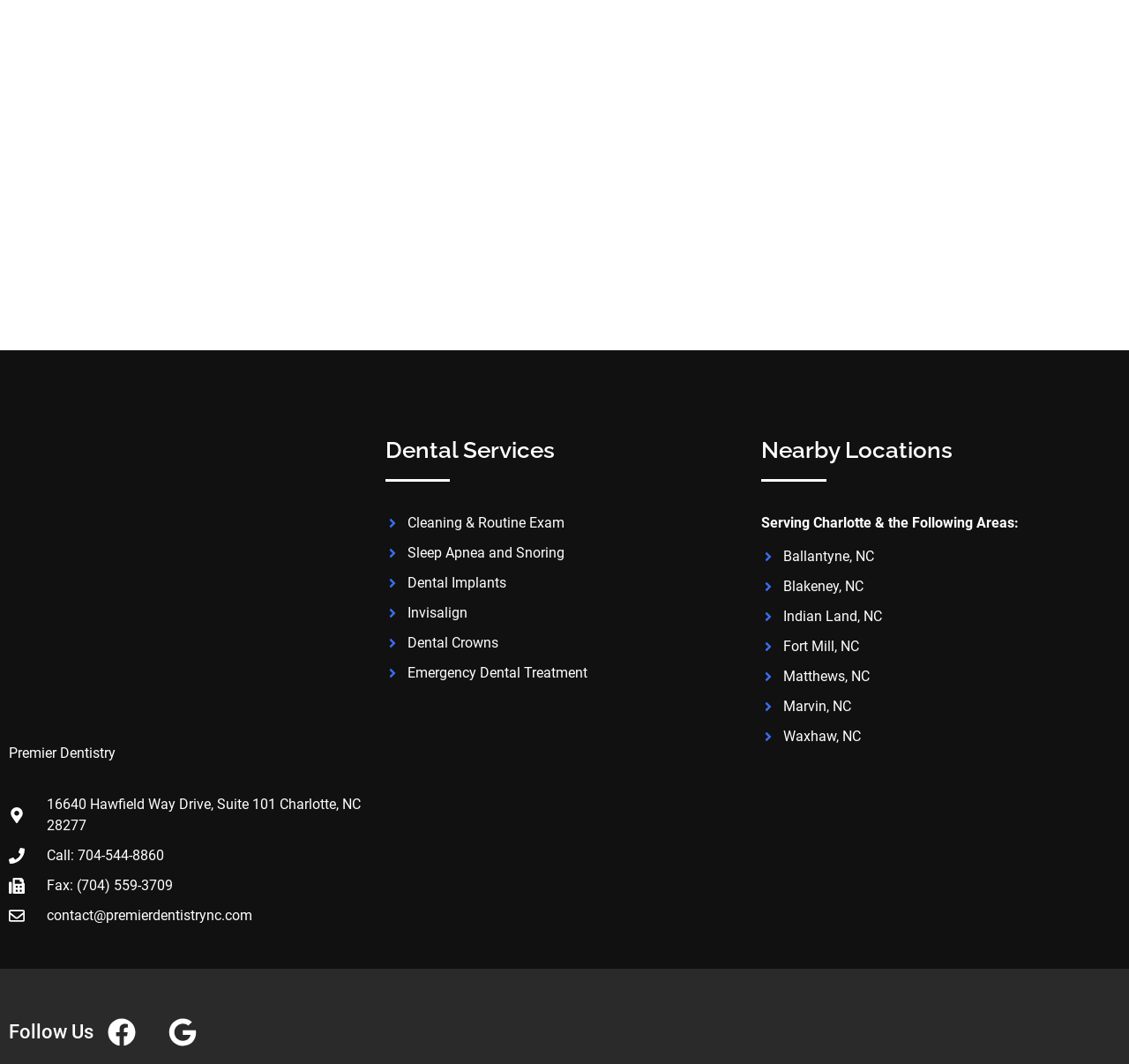Predict the bounding box coordinates of the area that should be clicked to accomplish the following instruction: "View the 'Emergency Dental Treatment' page". The bounding box coordinates should consist of four float numbers between 0 and 1, i.e., [left, top, right, bottom].

[0.341, 0.623, 0.52, 0.642]